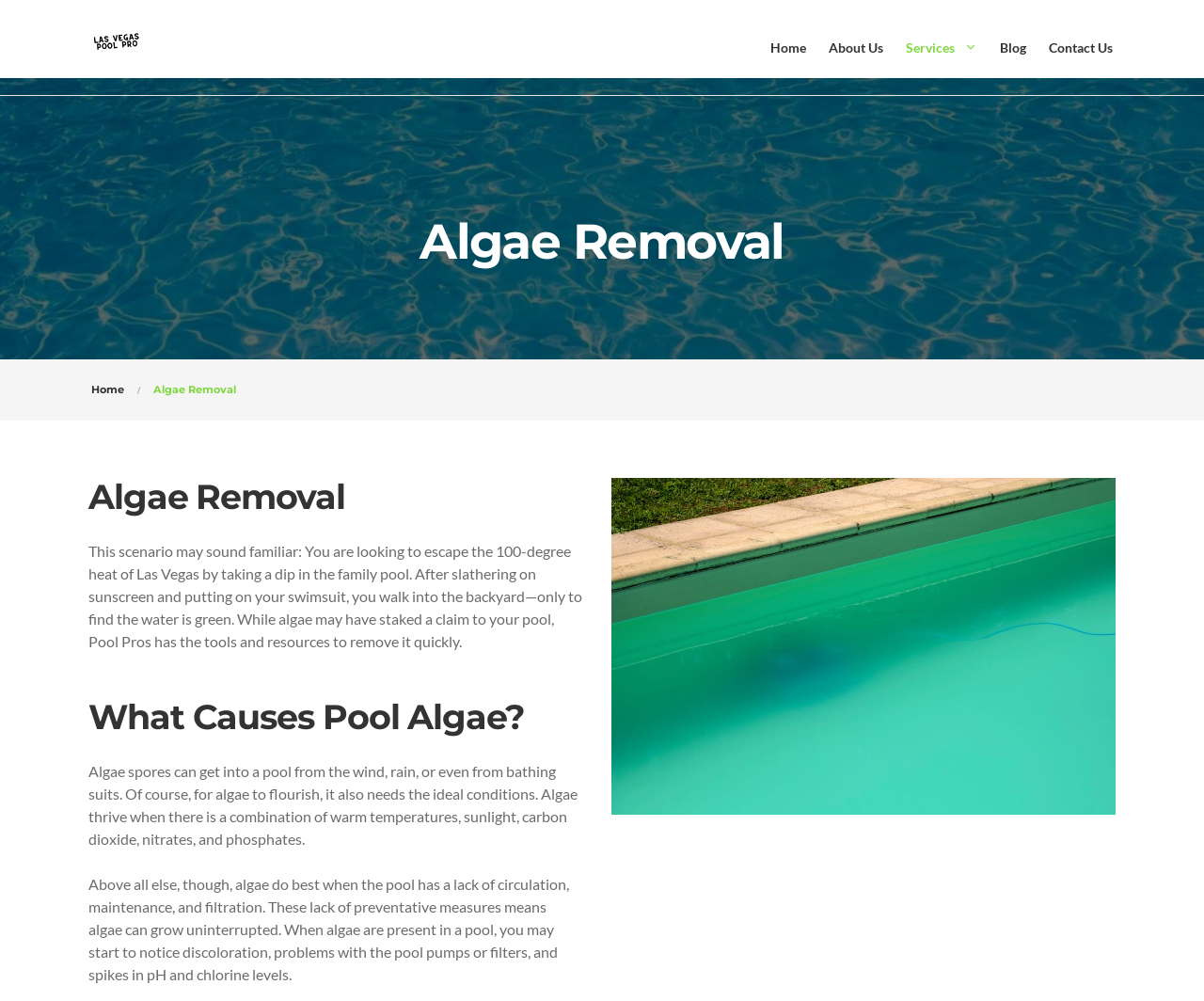What is the main service provided by Pool Pros?
Observe the image and answer the question with a one-word or short phrase response.

Pool cleaning